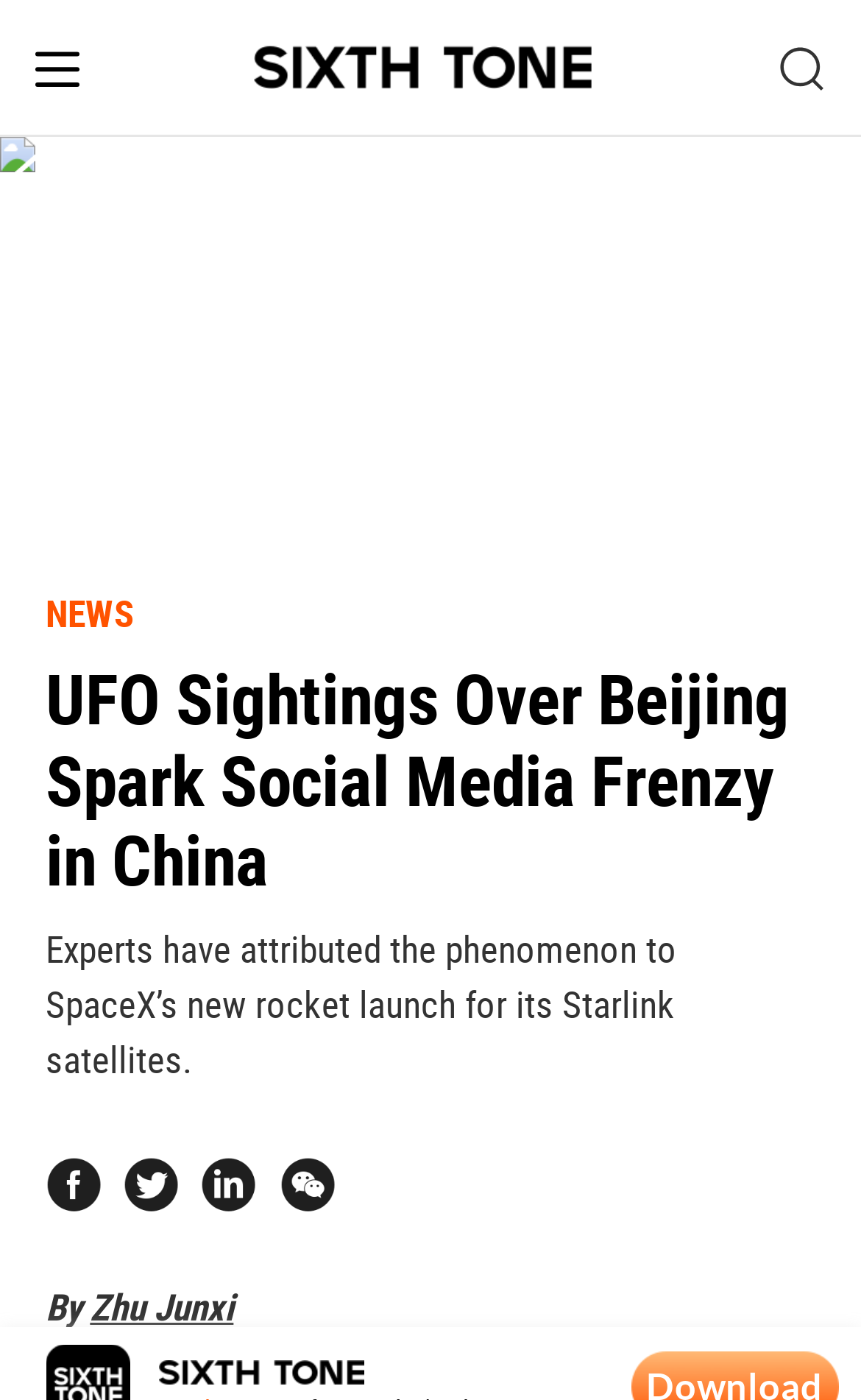Who is the author of the news article?
Please provide an in-depth and detailed response to the question.

The author of the news article is Zhu Junxi, which is mentioned in the link element with the text 'Zhu Junxi' and is located below the heading of the article.